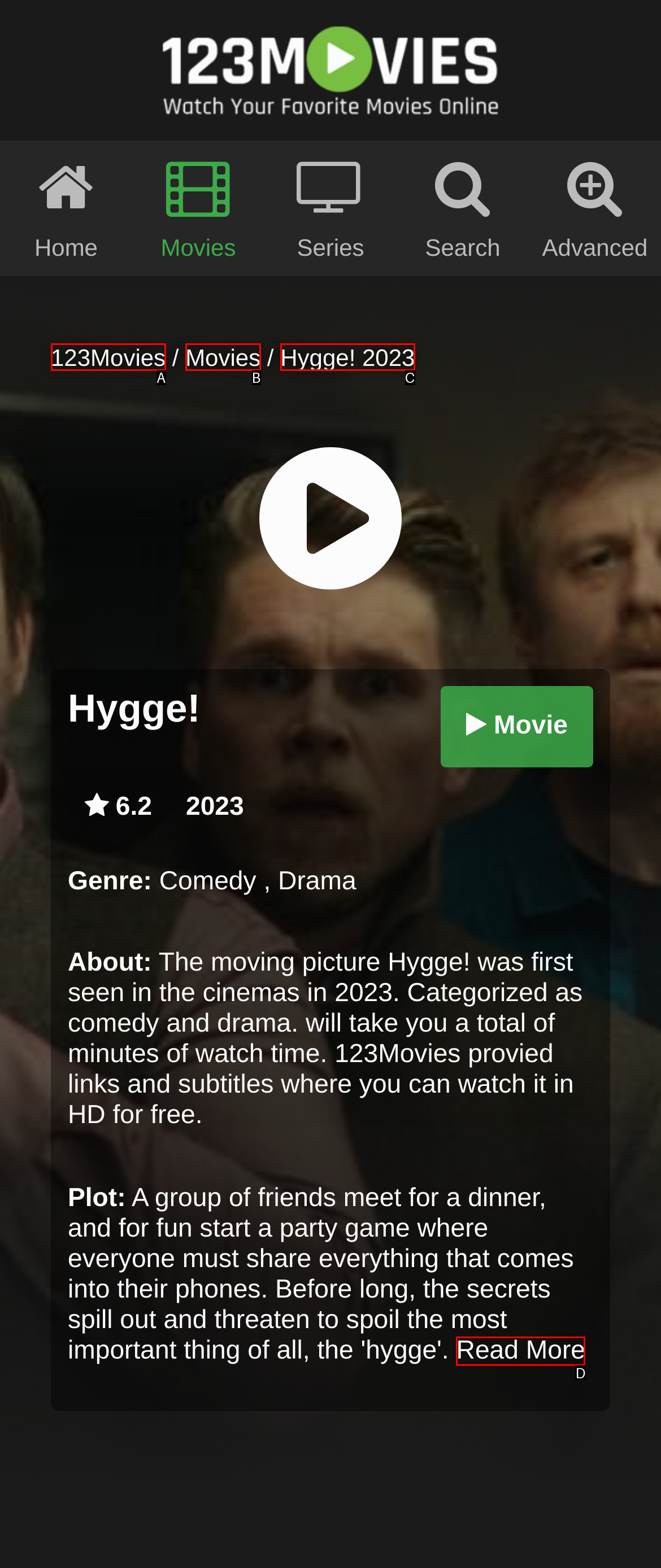Determine which option aligns with the description: aria-label="Mobile menu icon". Provide the letter of the chosen option directly.

None